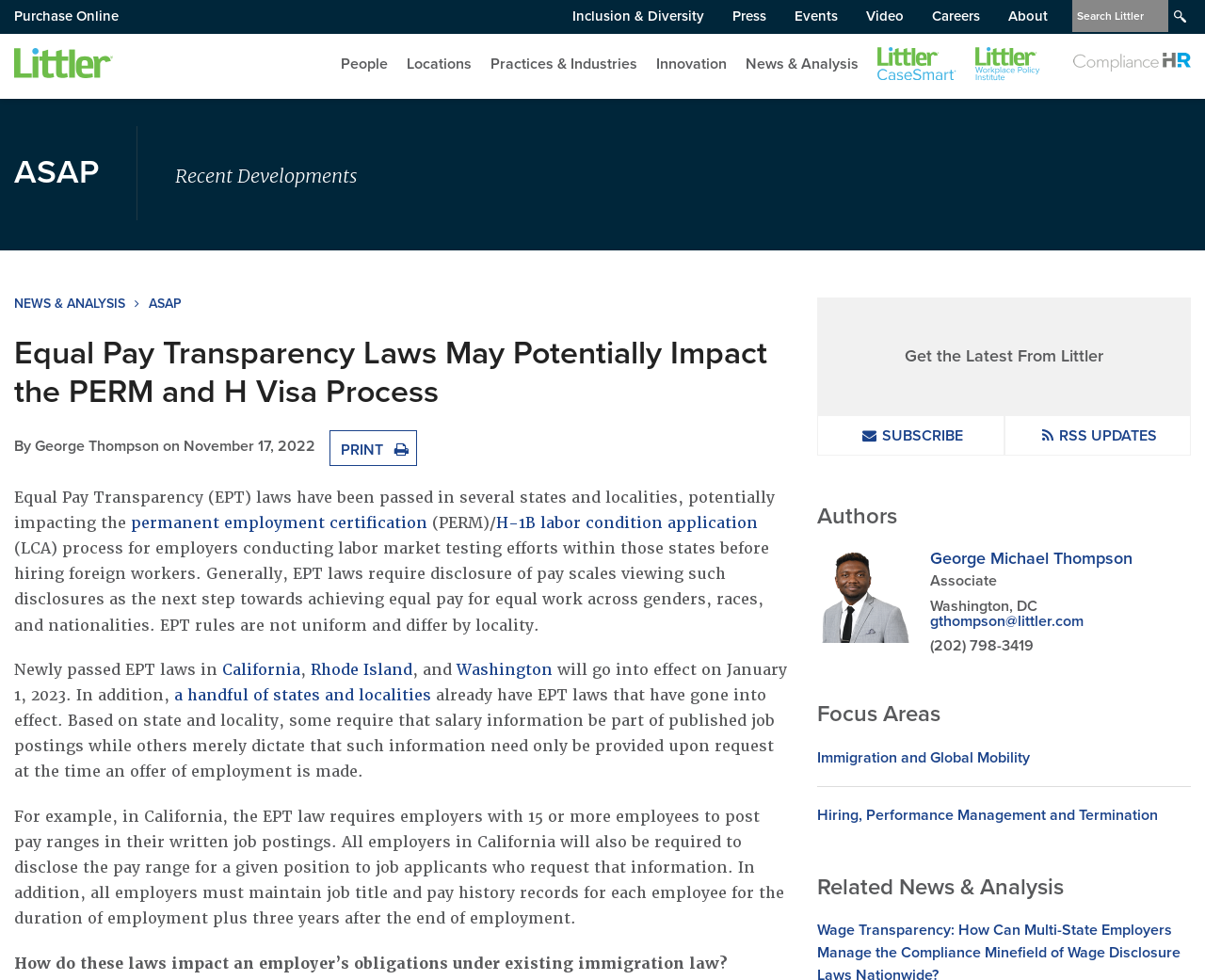Give a concise answer of one word or phrase to the question: 
What is the name of the law firm?

Littler Mendelson P.C.